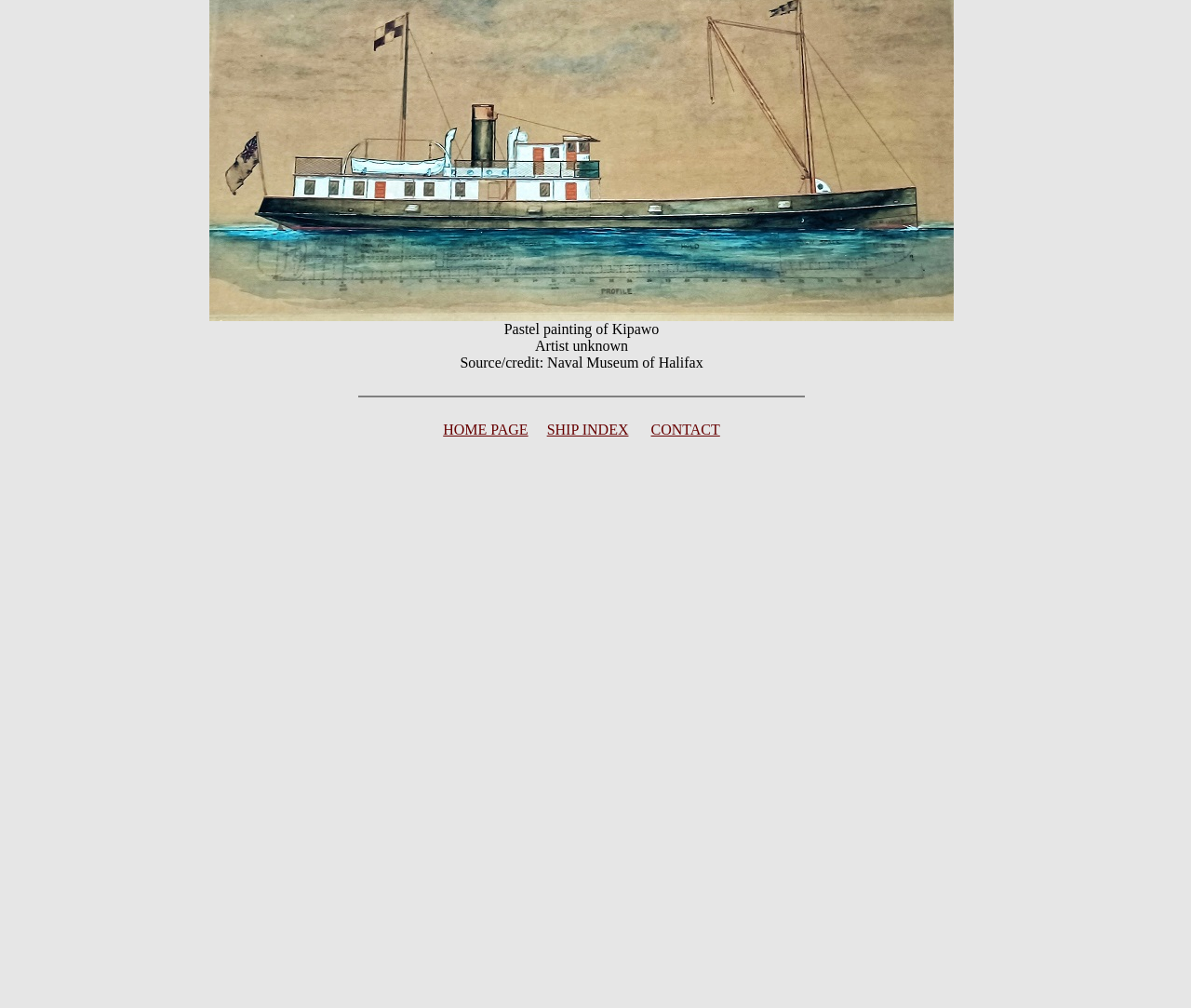Who is the artist of the painting?
From the image, respond with a single word or phrase.

Artist unknown